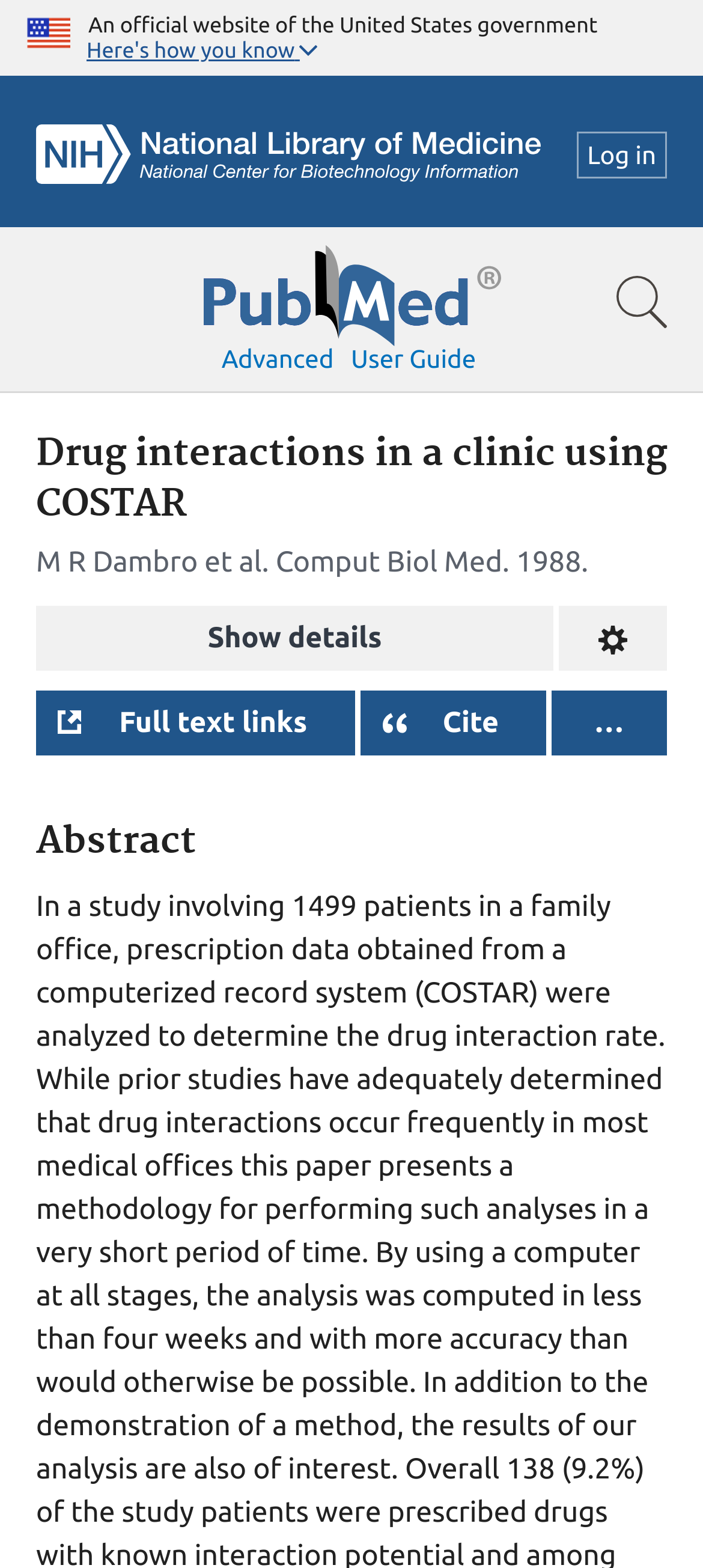Please identify the coordinates of the bounding box that should be clicked to fulfill this instruction: "Search for something".

None